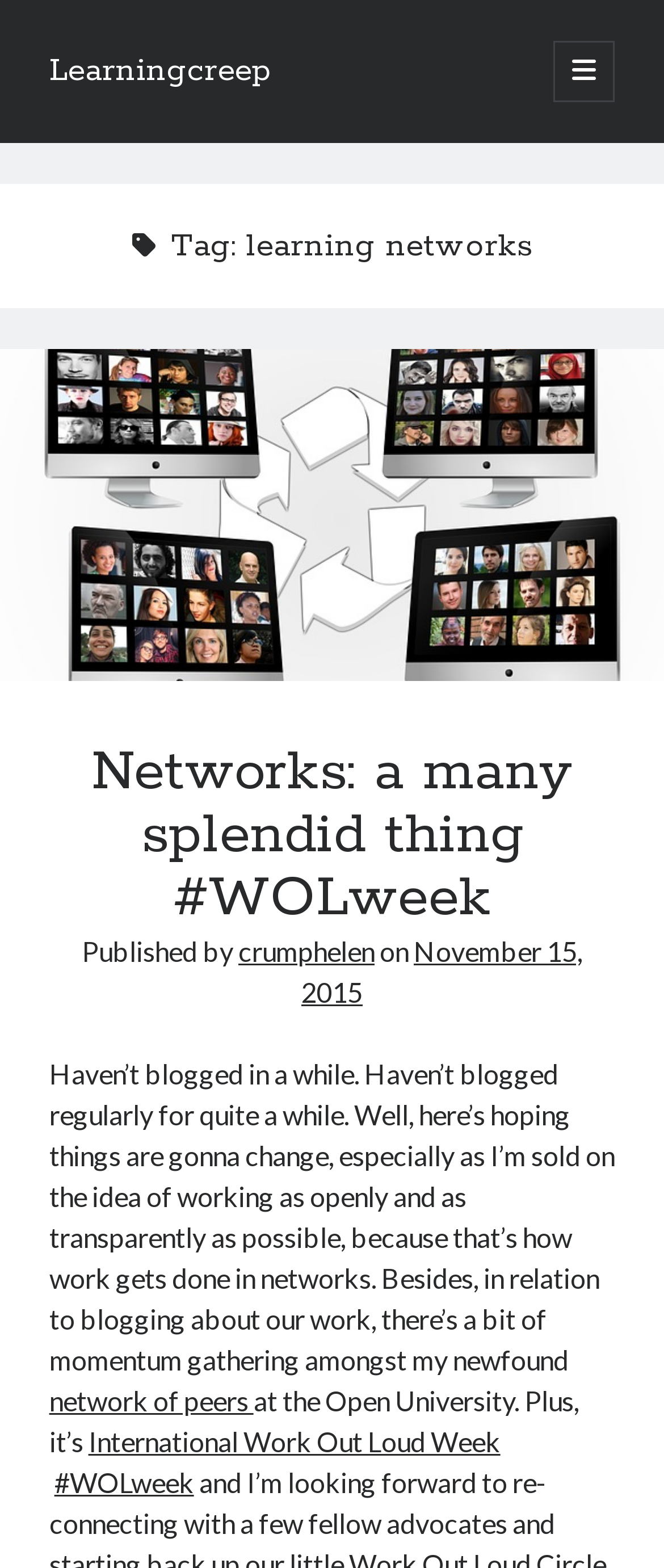Mark the bounding box of the element that matches the following description: "Learning to Learn".

[0.077, 0.671, 0.315, 0.687]